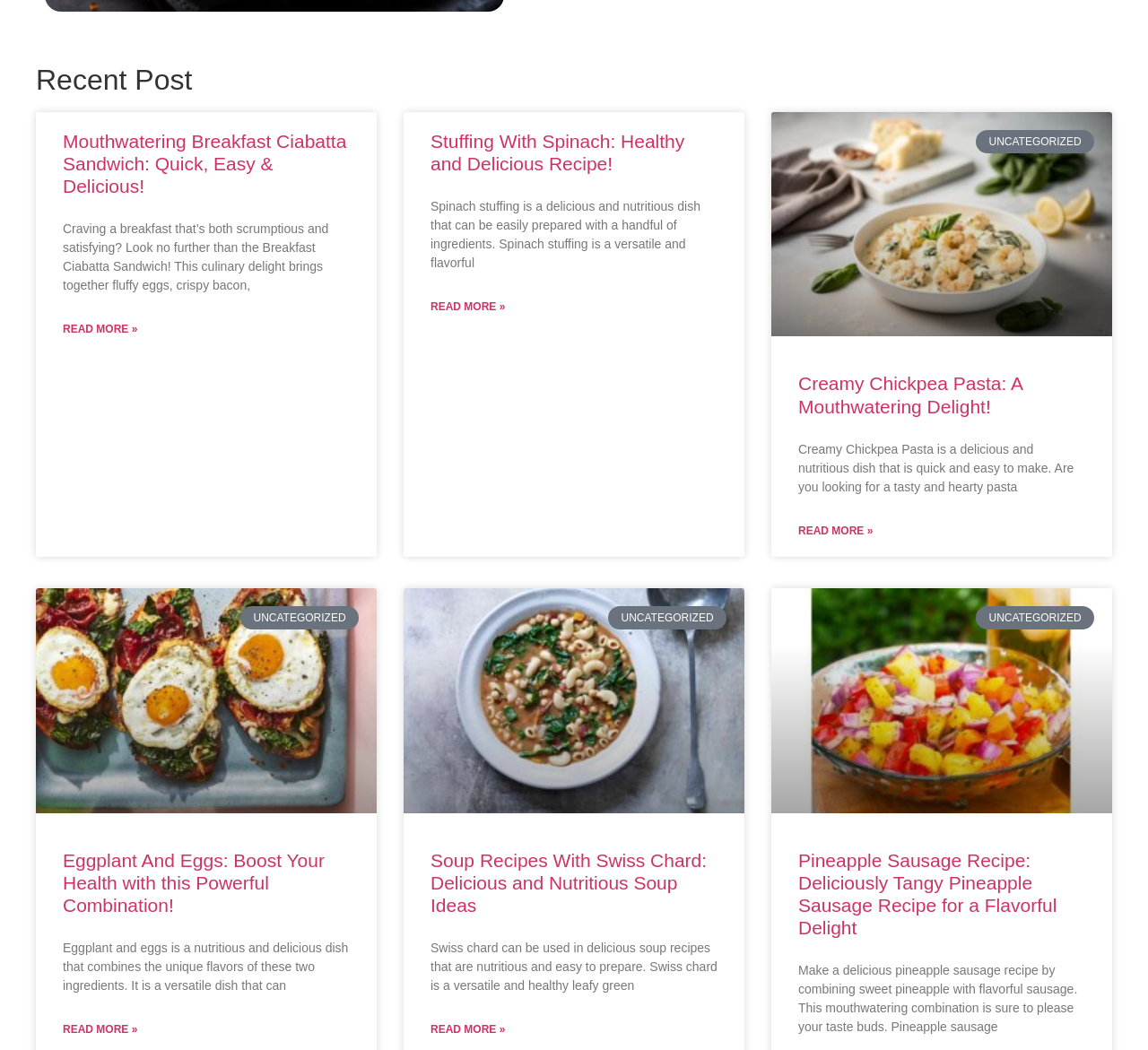Can you determine the bounding box coordinates of the area that needs to be clicked to fulfill the following instruction: "Read more about Mouthwatering Breakfast Ciabatta Sandwich: Quick, Easy & Delicious!"?

[0.055, 0.306, 0.12, 0.321]